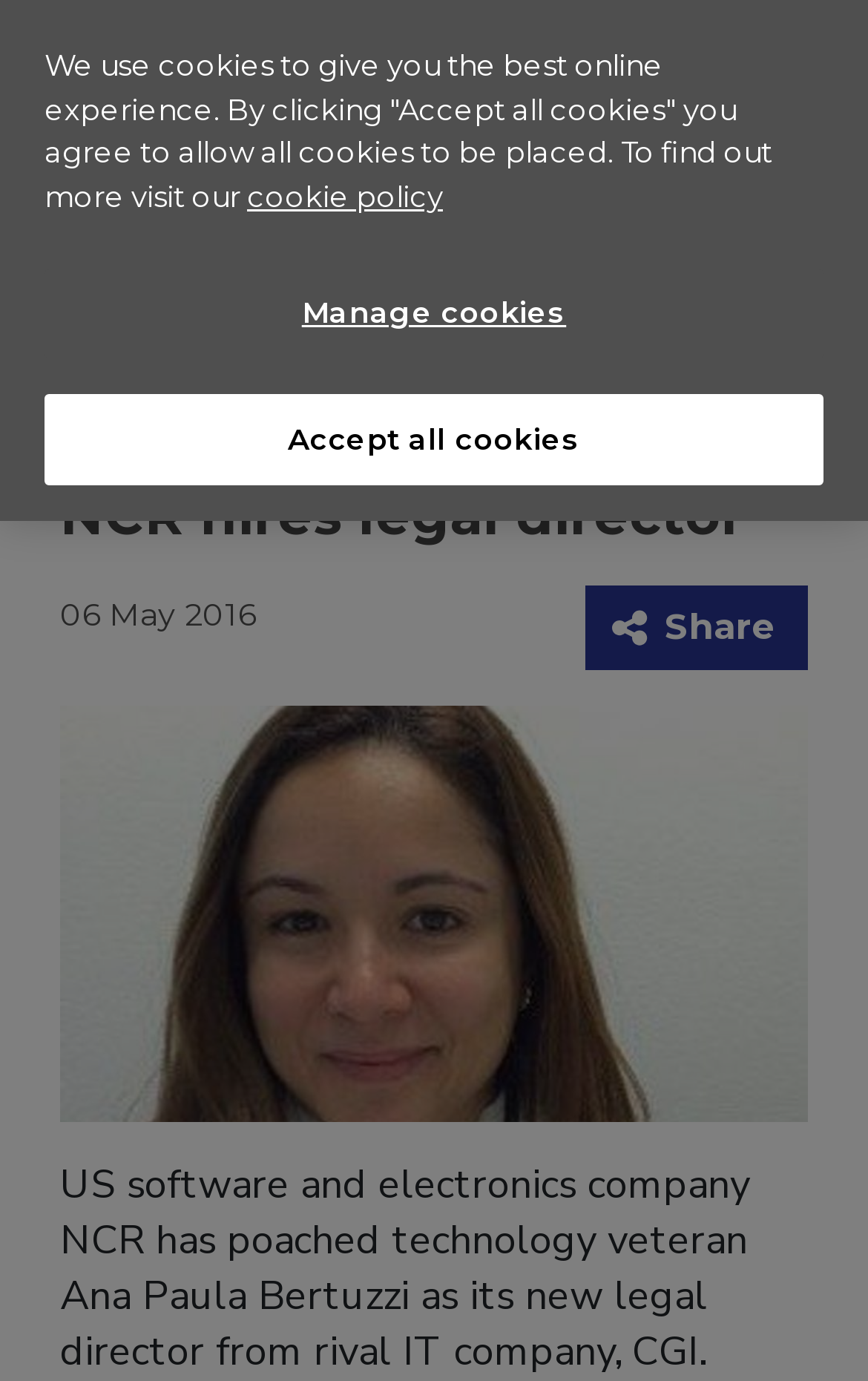What is the company that Ana Paula Bertuzzi joined?
Give a thorough and detailed response to the question.

Based on the webpage content, it is mentioned that 'US software and electronics company NCR has poached technology veteran Ana Paula Bertuzzi as its new legal director from rival IT company, CGI.' Therefore, the company that Ana Paula Bertuzzi joined is NCR.